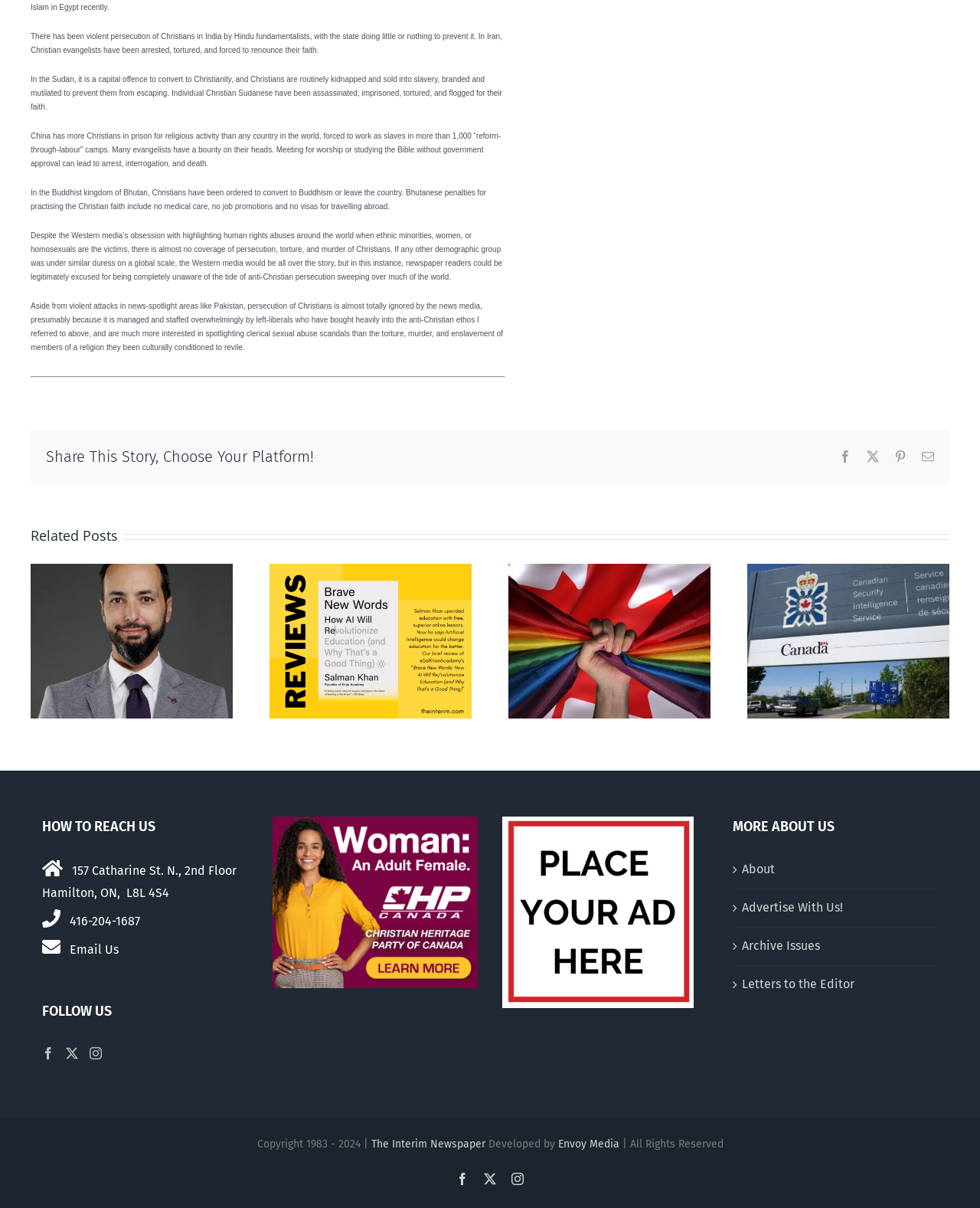Respond to the question below with a concise word or phrase:
How many related posts are listed on the webpage?

4